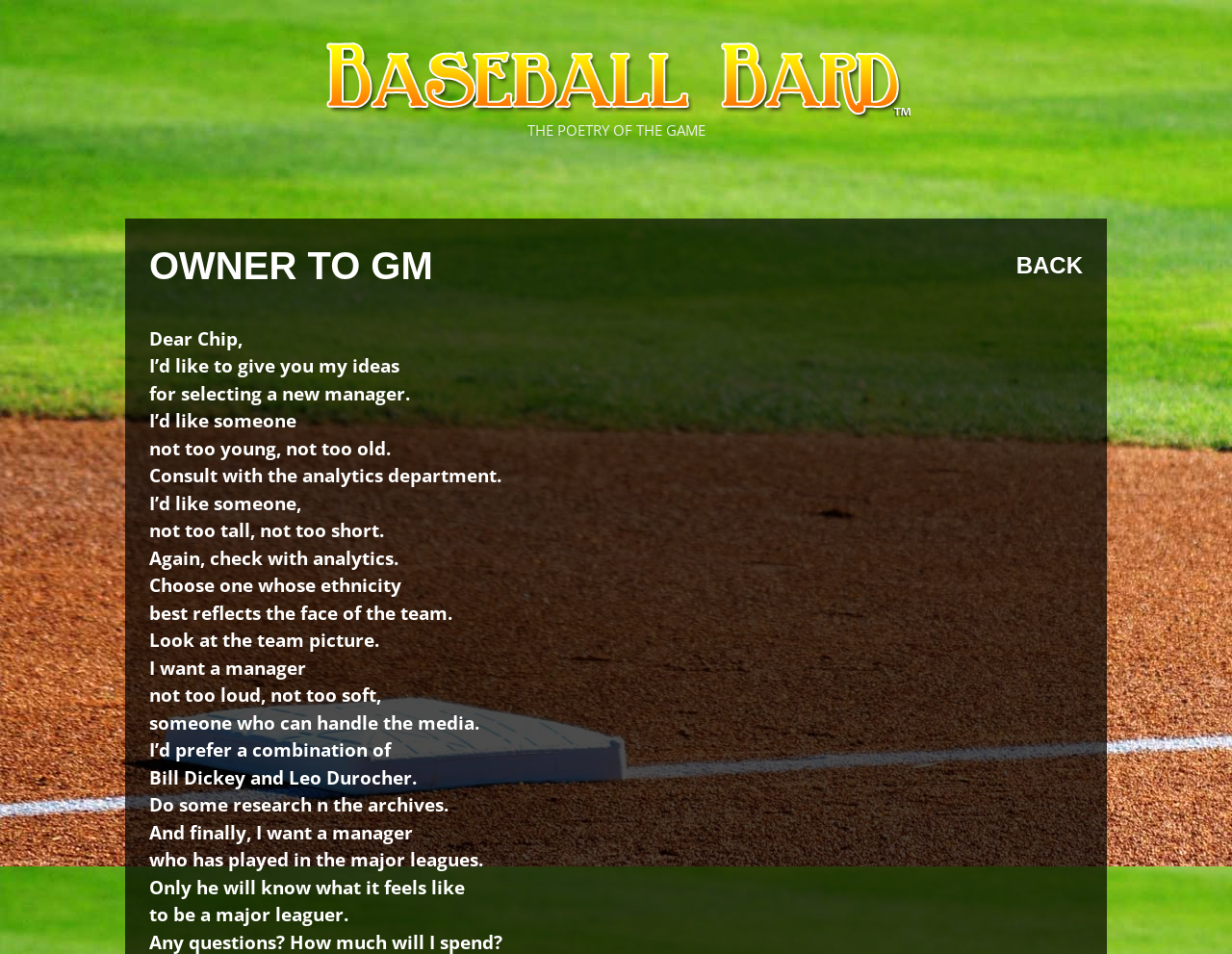Please provide a one-word or phrase answer to the question: 
What is the final requirement for the new manager?

Having played in the major leagues